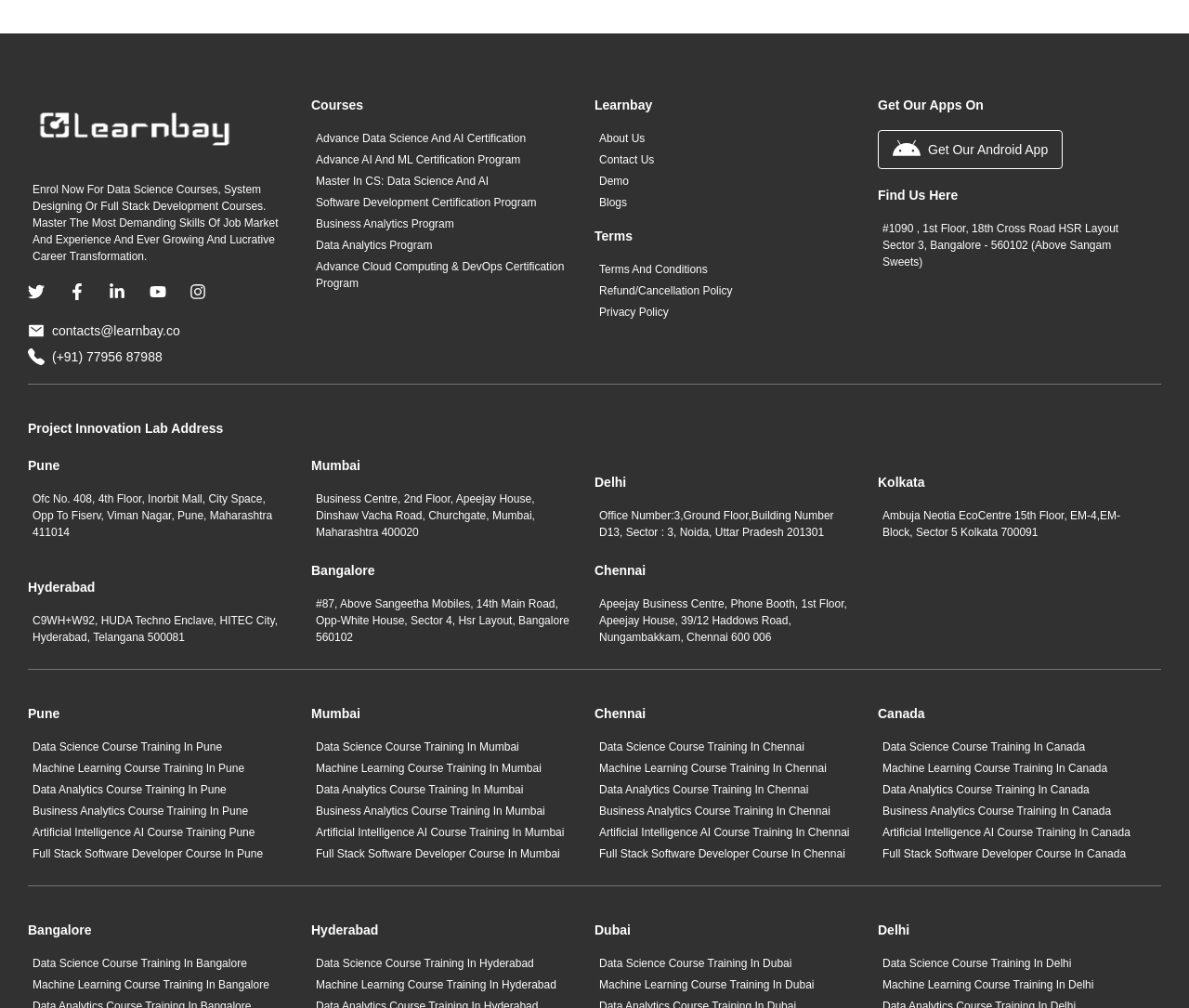Provide the bounding box coordinates of the HTML element described by the text: "About Us". The coordinates should be in the format [left, top, right, bottom] with values between 0 and 1.

[0.5, 0.129, 0.723, 0.146]